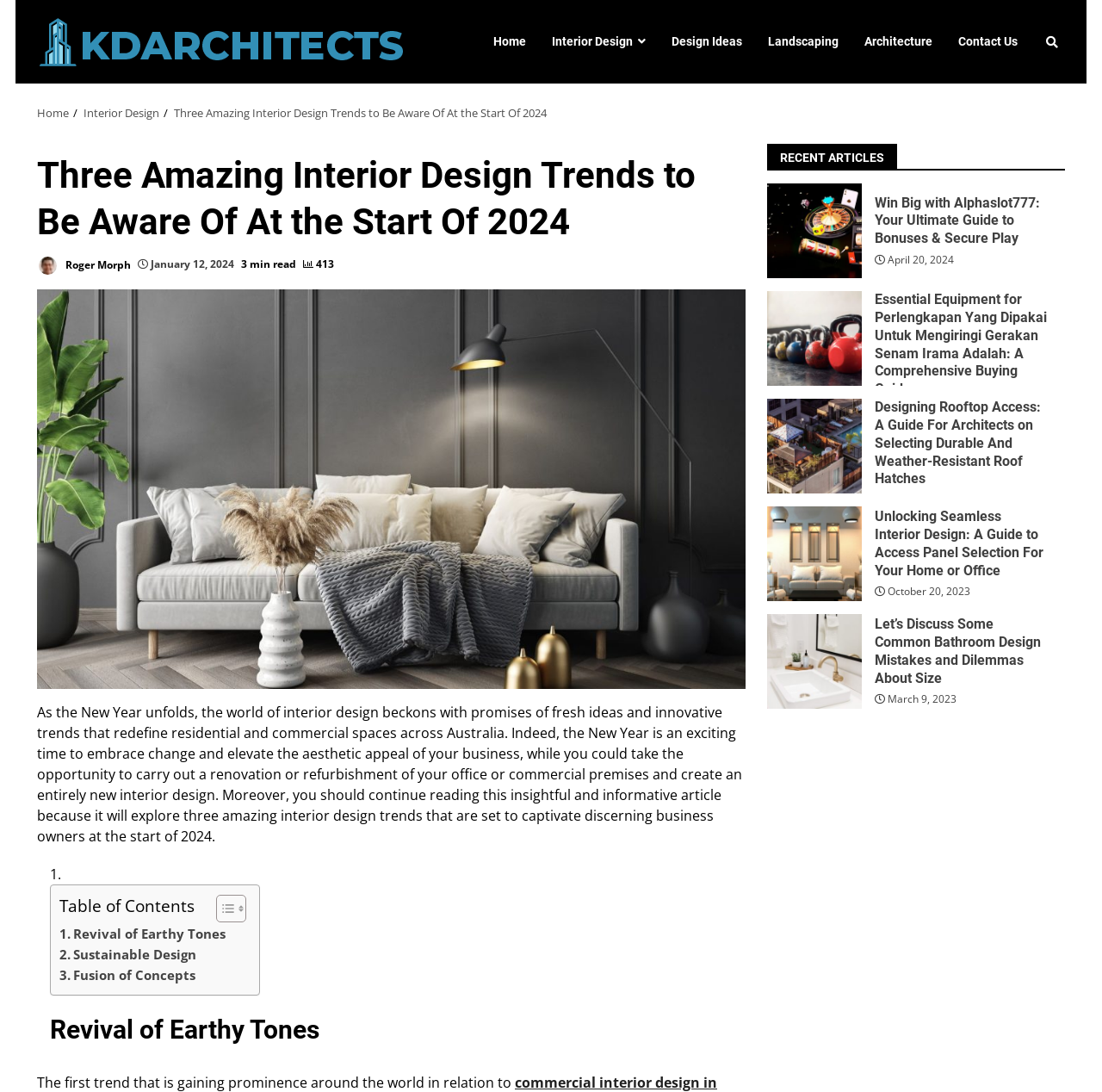Identify the bounding box coordinates for the region of the element that should be clicked to carry out the instruction: "Read the article 'Three Amazing Interior Design Trends to Be Aware Of At the Start Of 2024'". The bounding box coordinates should be four float numbers between 0 and 1, i.e., [left, top, right, bottom].

[0.034, 0.131, 0.677, 0.265]